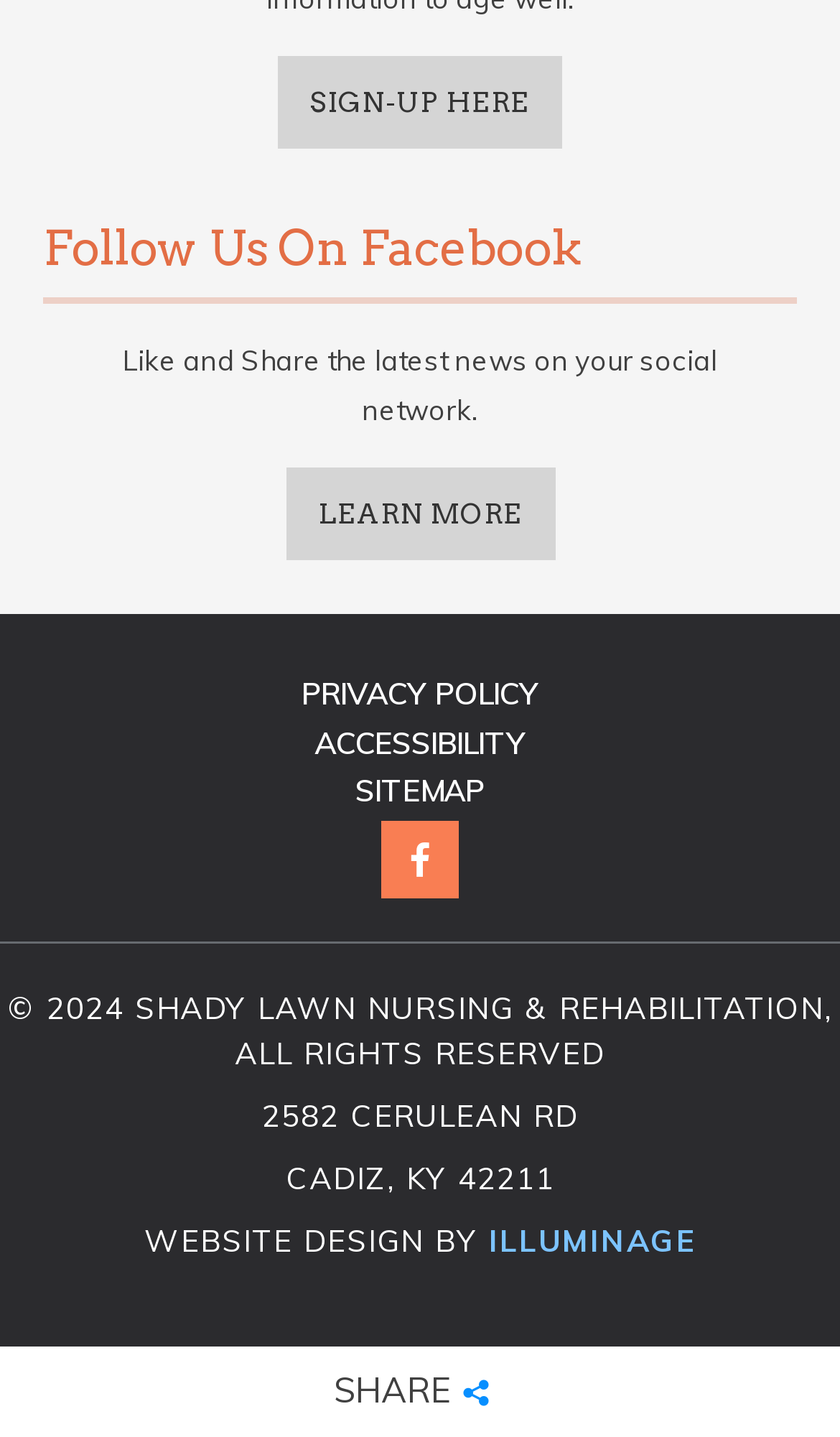Find the bounding box coordinates of the element I should click to carry out the following instruction: "Learn more about the latest news".

[0.34, 0.326, 0.66, 0.39]